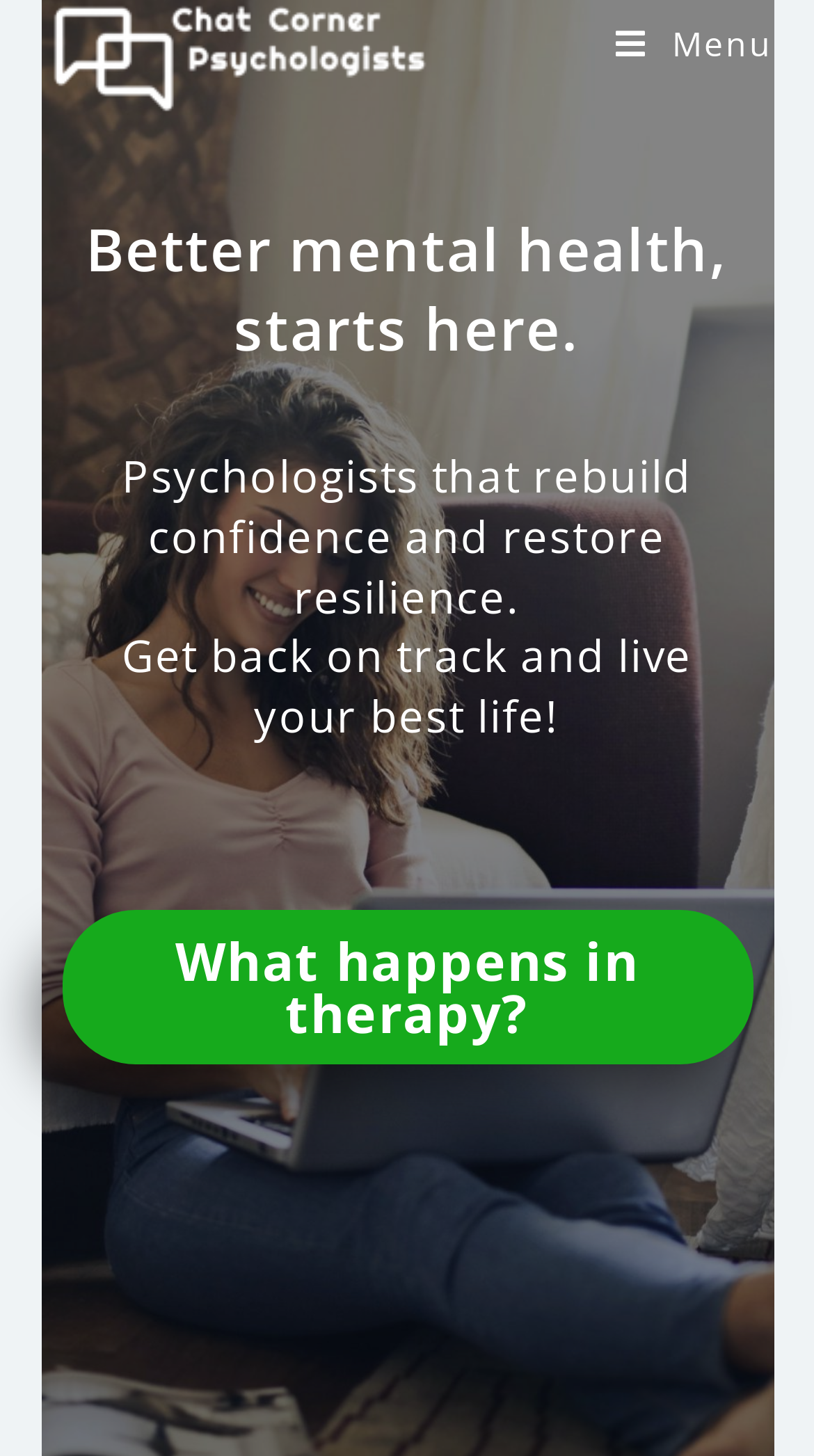Create a detailed summary of all the visual and textual information on the webpage.

The webpage is about Chat Corner Psychologists, a service providing psychological services backed by evidence. At the top left of the page, there is a logo image with the text "Chat Corner Psychologists" which is also a link. Below the logo, there is a table layout that spans about half of the page width.

On the top right side of the page, there is a "Mobile Menu" link. Below this link, there is a prominent heading that reads "Better mental health, starts here." This heading is followed by another heading that describes the psychologists' services, stating that they help rebuild confidence and restore resilience to live one's best life.

Further down the page, there is a link titled "What happens in therapy?" which is likely a call-to-action for users to learn more about the therapy services offered by Chat Corner Psychologists. Overall, the webpage appears to be a landing page for the psychological services, with a clear focus on promoting their expertise and encouraging users to take action.